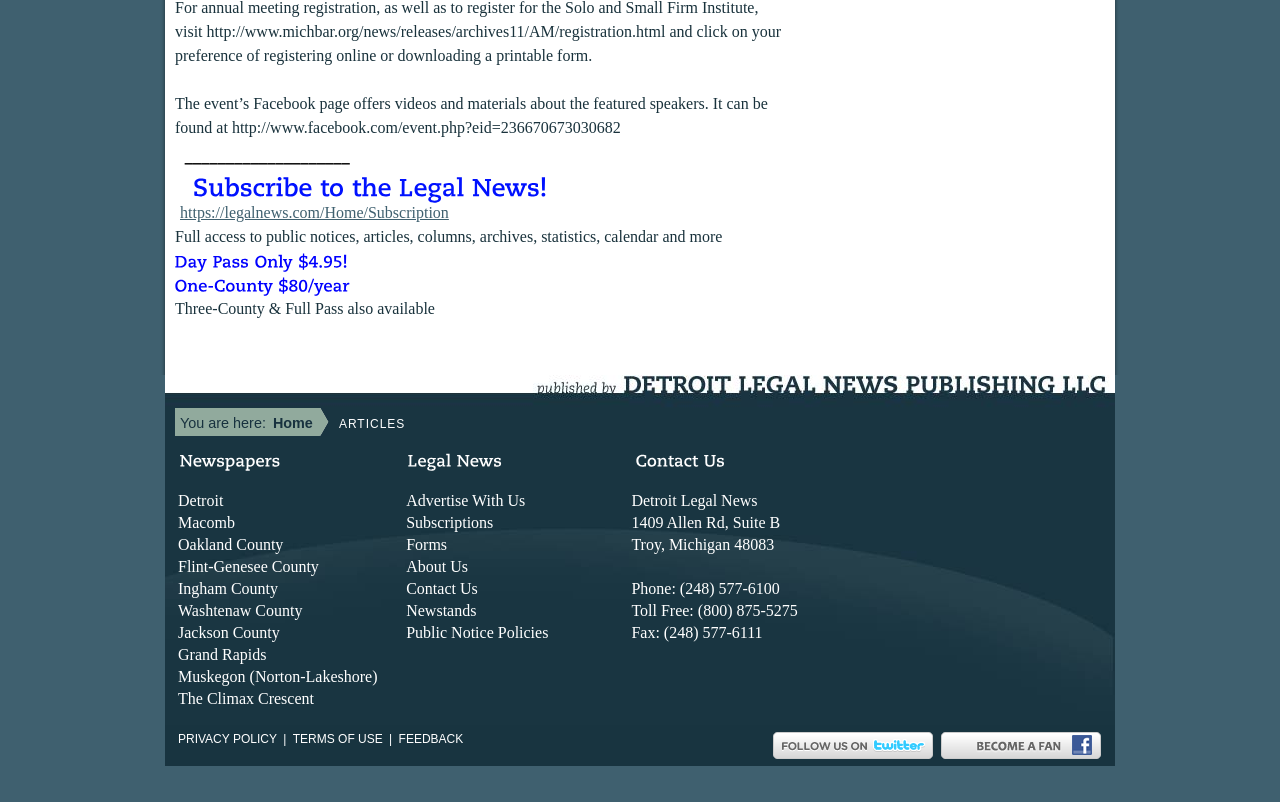Give the bounding box coordinates for this UI element: "Terms of use". The coordinates should be four float numbers between 0 and 1, arranged as [left, top, right, bottom].

[0.226, 0.908, 0.301, 0.933]